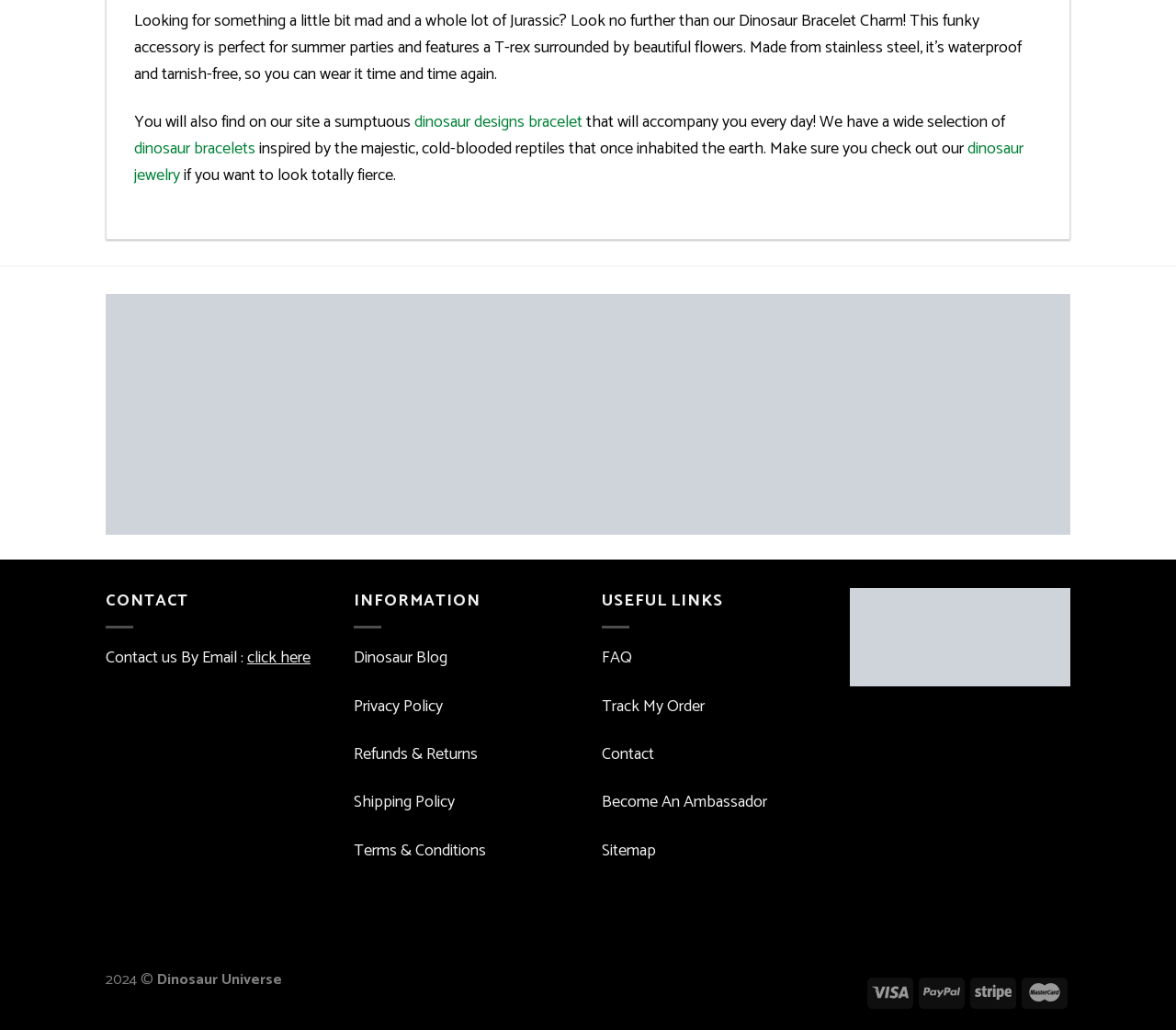Locate the bounding box coordinates of the element to click to perform the following action: 'Track my order'. The coordinates should be given as four float values between 0 and 1, in the form of [left, top, right, bottom].

[0.512, 0.672, 0.599, 0.699]